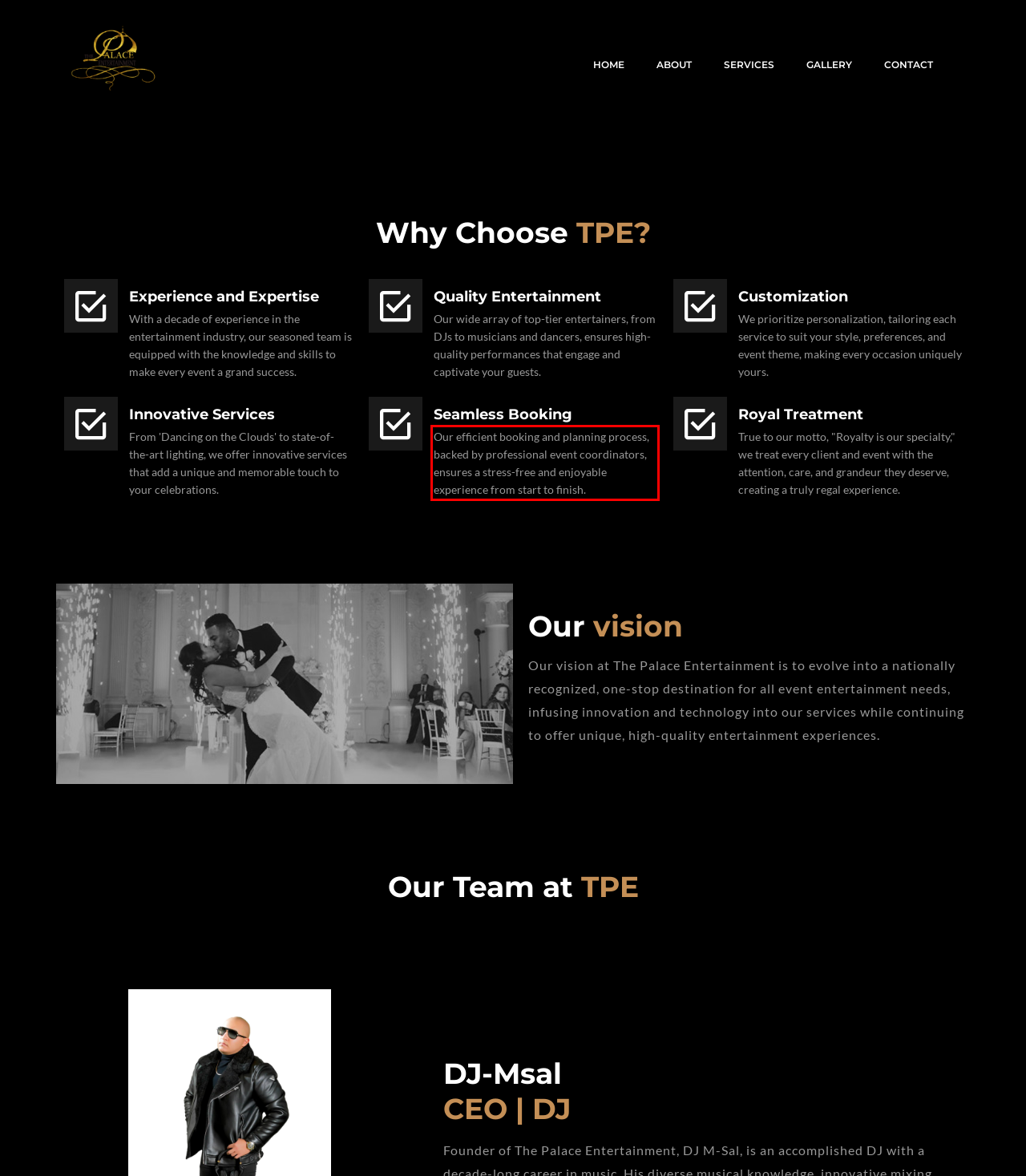Given a screenshot of a webpage, identify the red bounding box and perform OCR to recognize the text within that box.

Our efficient booking and planning process, backed by professional event coordinators, ensures a stress-free and enjoyable experience from start to finish.